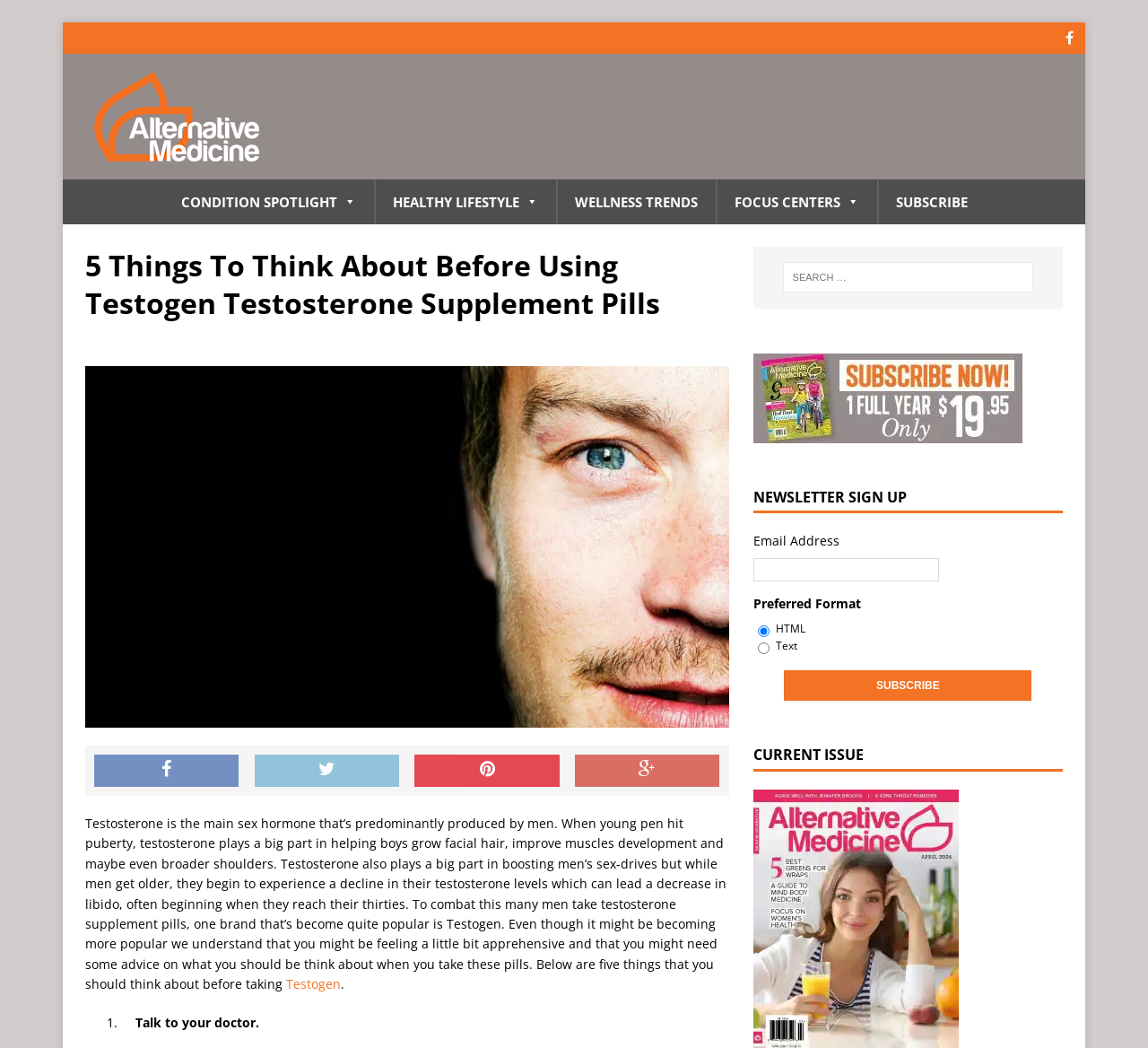Carefully observe the image and respond to the question with a detailed answer:
What is the newsletter sign-up format?

The newsletter sign-up format offers users the option to receive the newsletter in either HTML or Text format, with HTML being the default selected option.